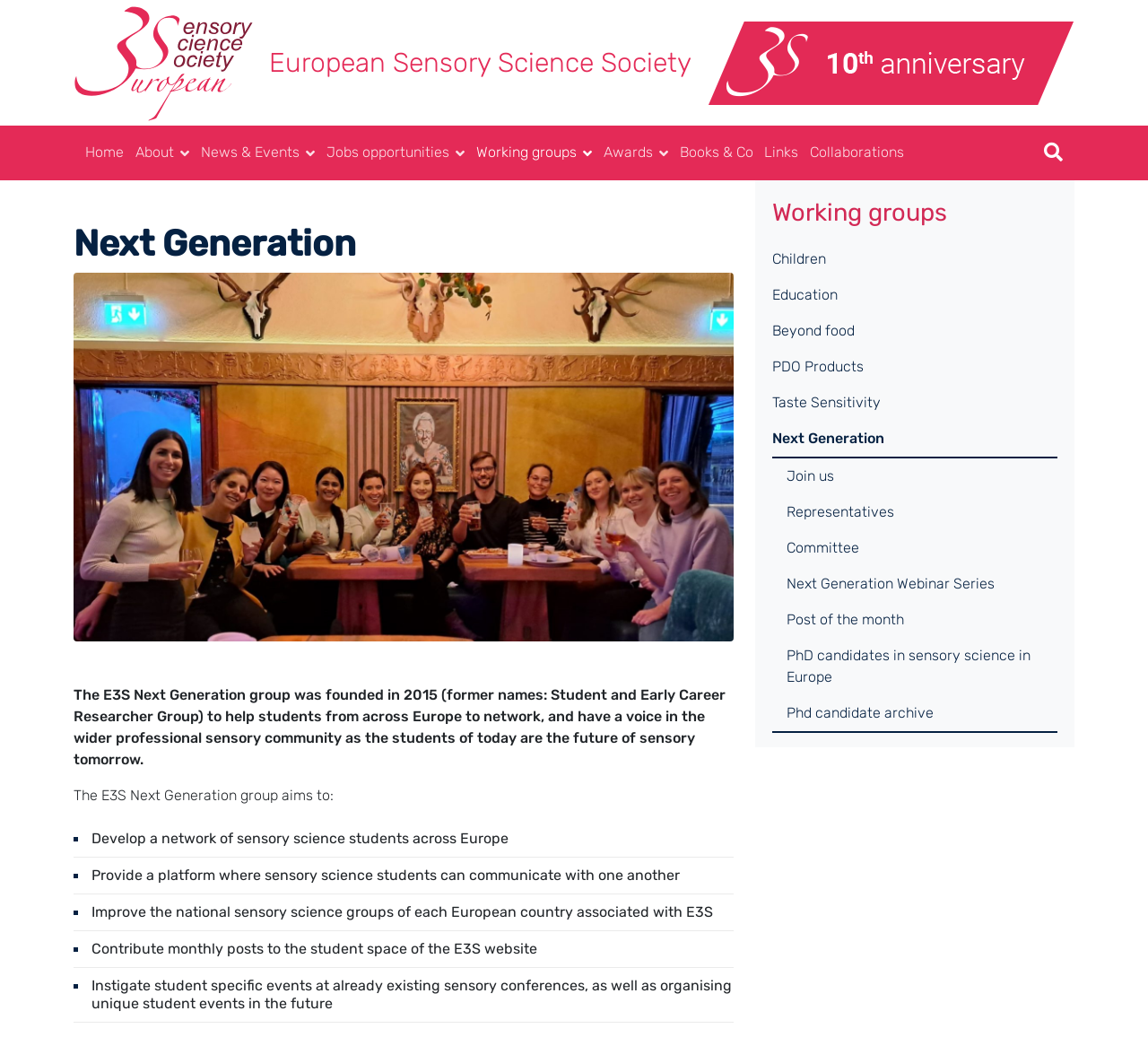Find and indicate the bounding box coordinates of the region you should select to follow the given instruction: "Check PhD candidates in sensory science in Europe".

[0.685, 0.61, 0.908, 0.665]